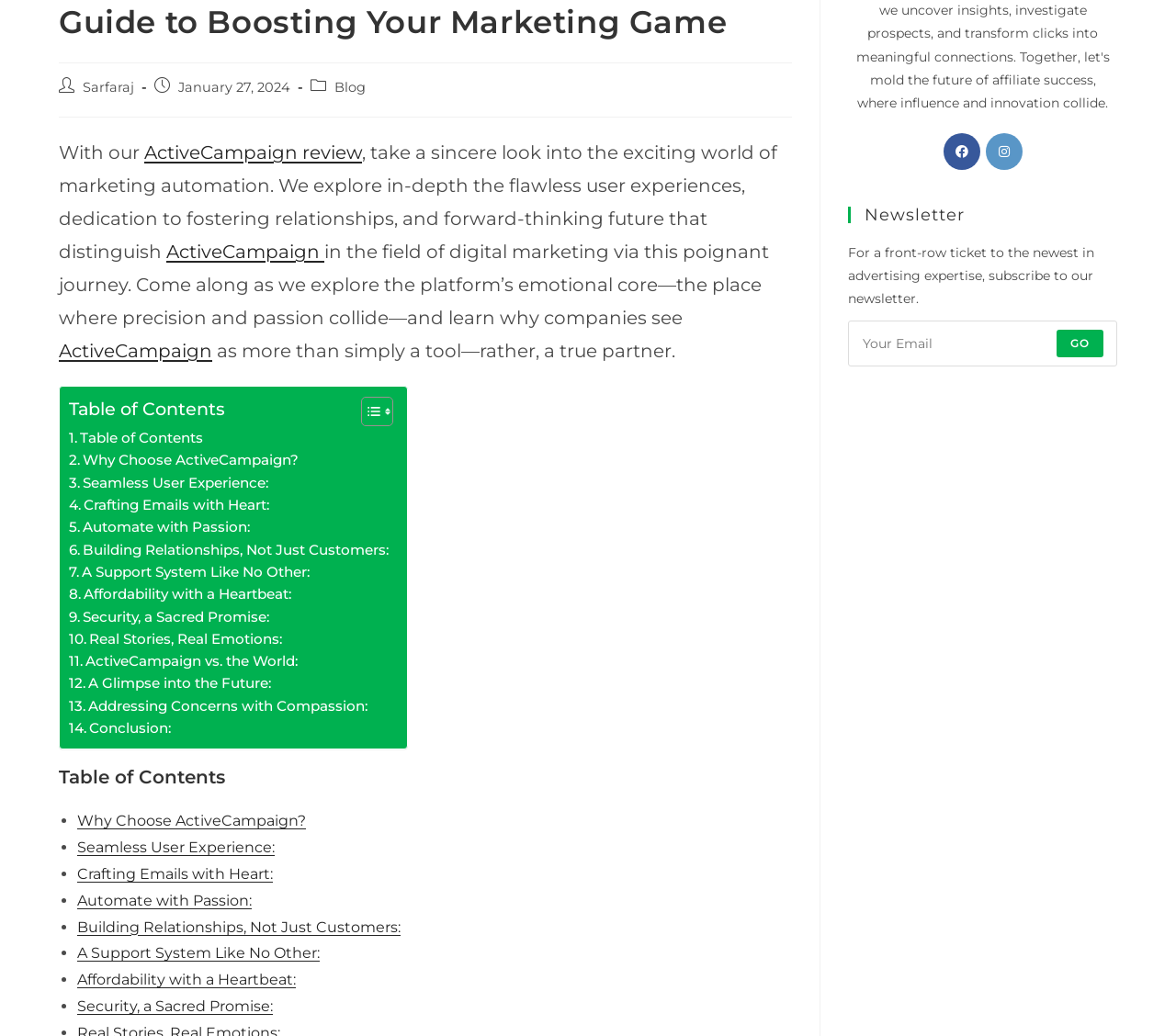Given the element description: "Security, a Sacred Promise:", predict the bounding box coordinates of the UI element it refers to, using four float numbers between 0 and 1, i.e., [left, top, right, bottom].

[0.066, 0.963, 0.232, 0.98]